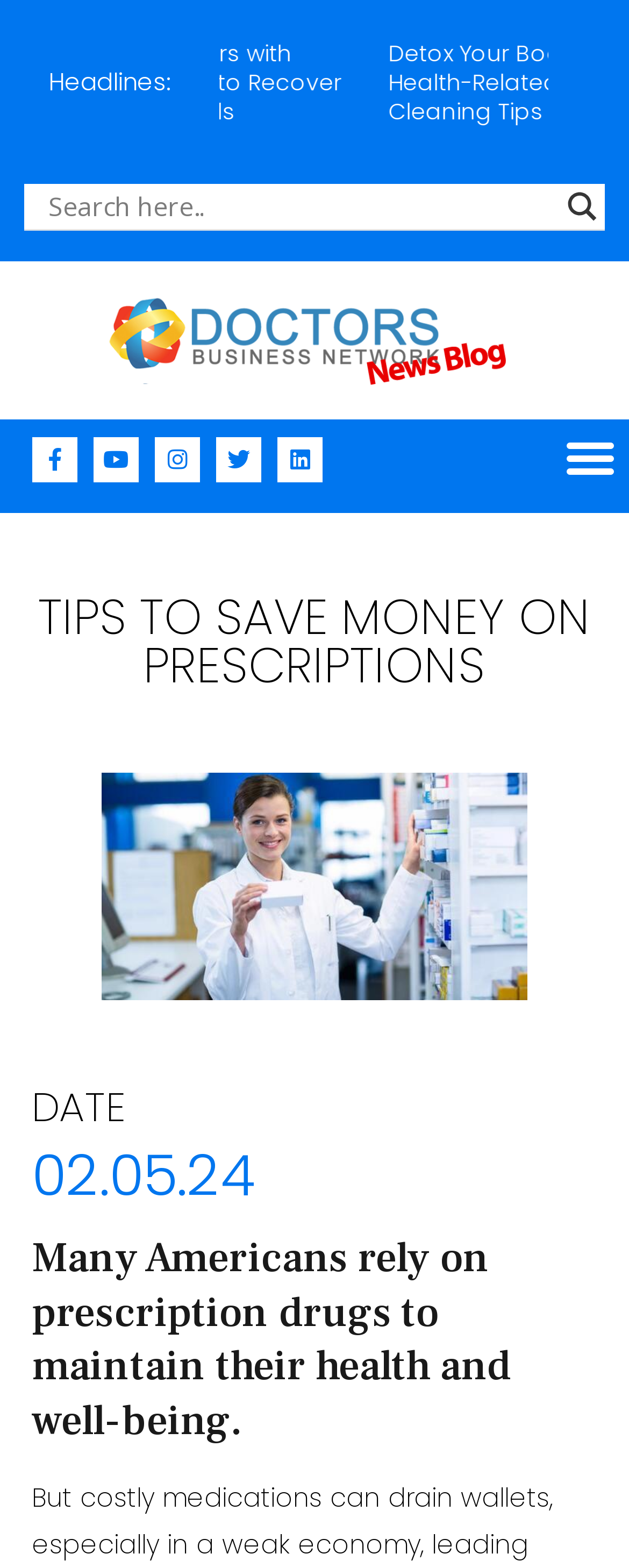Determine the coordinates of the bounding box for the clickable area needed to execute this instruction: "Search for a topic".

[0.077, 0.117, 0.877, 0.146]